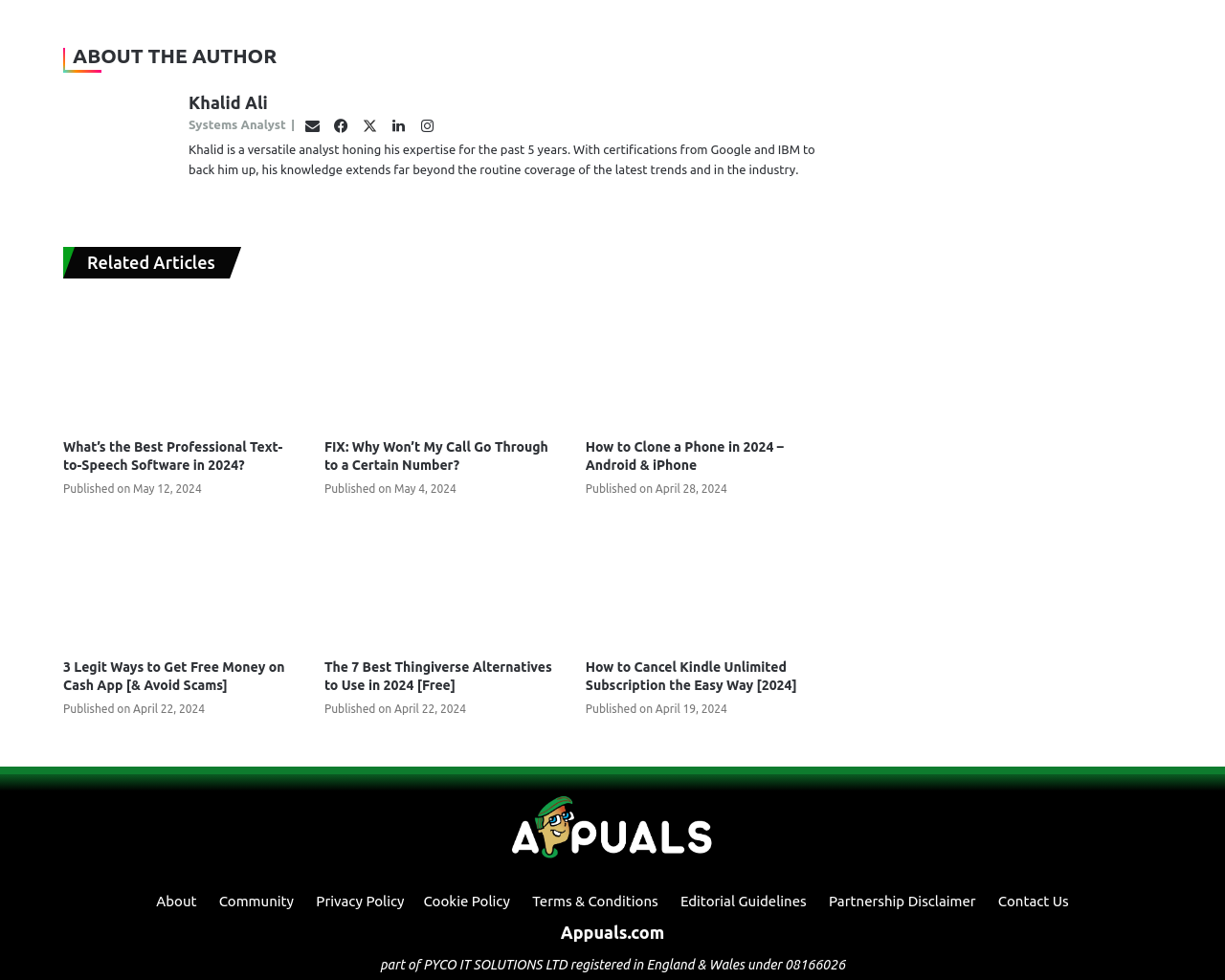Please specify the bounding box coordinates of the clickable section necessary to execute the following command: "Contact Us".

[0.815, 0.911, 0.872, 0.928]